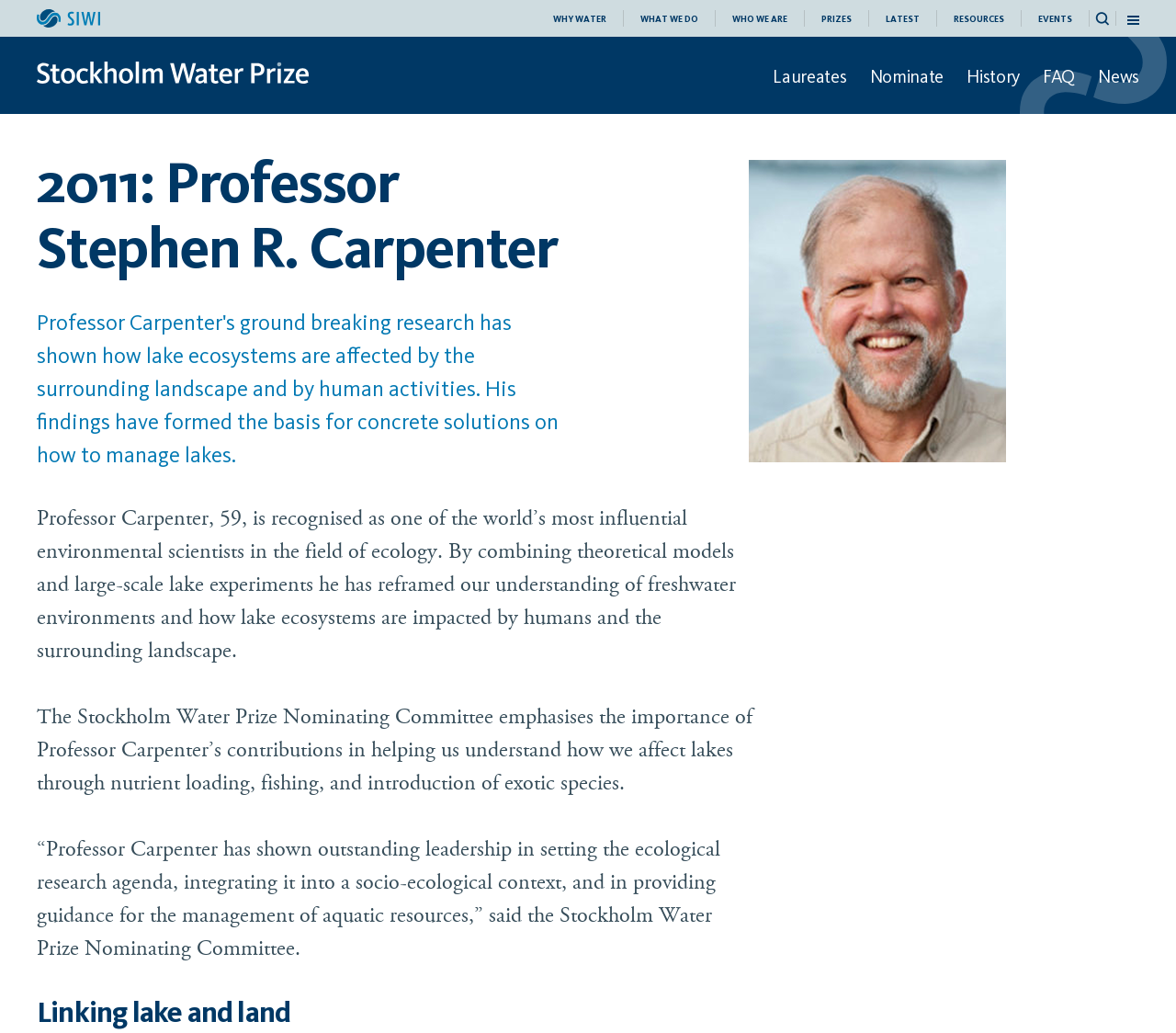Pinpoint the bounding box coordinates of the element you need to click to execute the following instruction: "View 'WHY WATER' page". The bounding box should be represented by four float numbers between 0 and 1, in the format [left, top, right, bottom].

[0.456, 0.014, 0.53, 0.023]